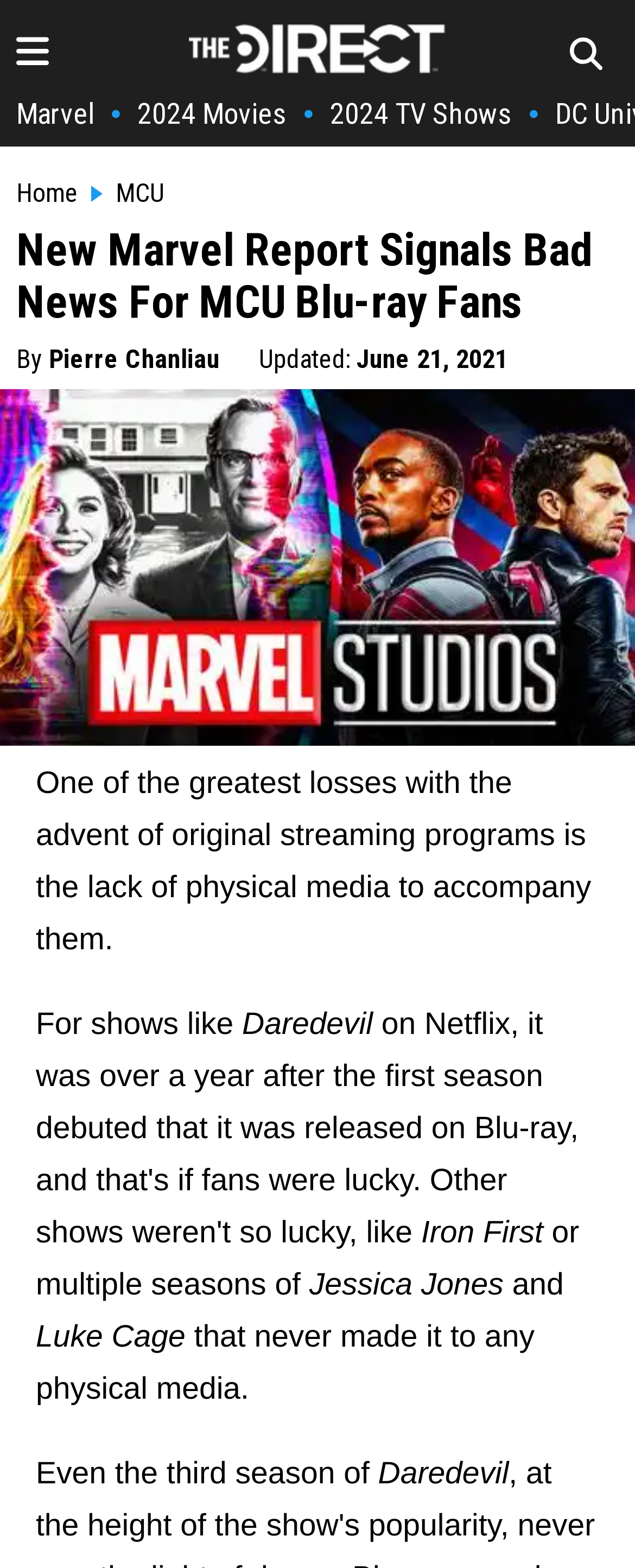Please specify the bounding box coordinates in the format (top-left x, top-left y, bottom-right x, bottom-right y), with values ranging from 0 to 1. Identify the bounding box for the UI component described as follows: Pierre Chanliau

[0.077, 0.22, 0.346, 0.239]